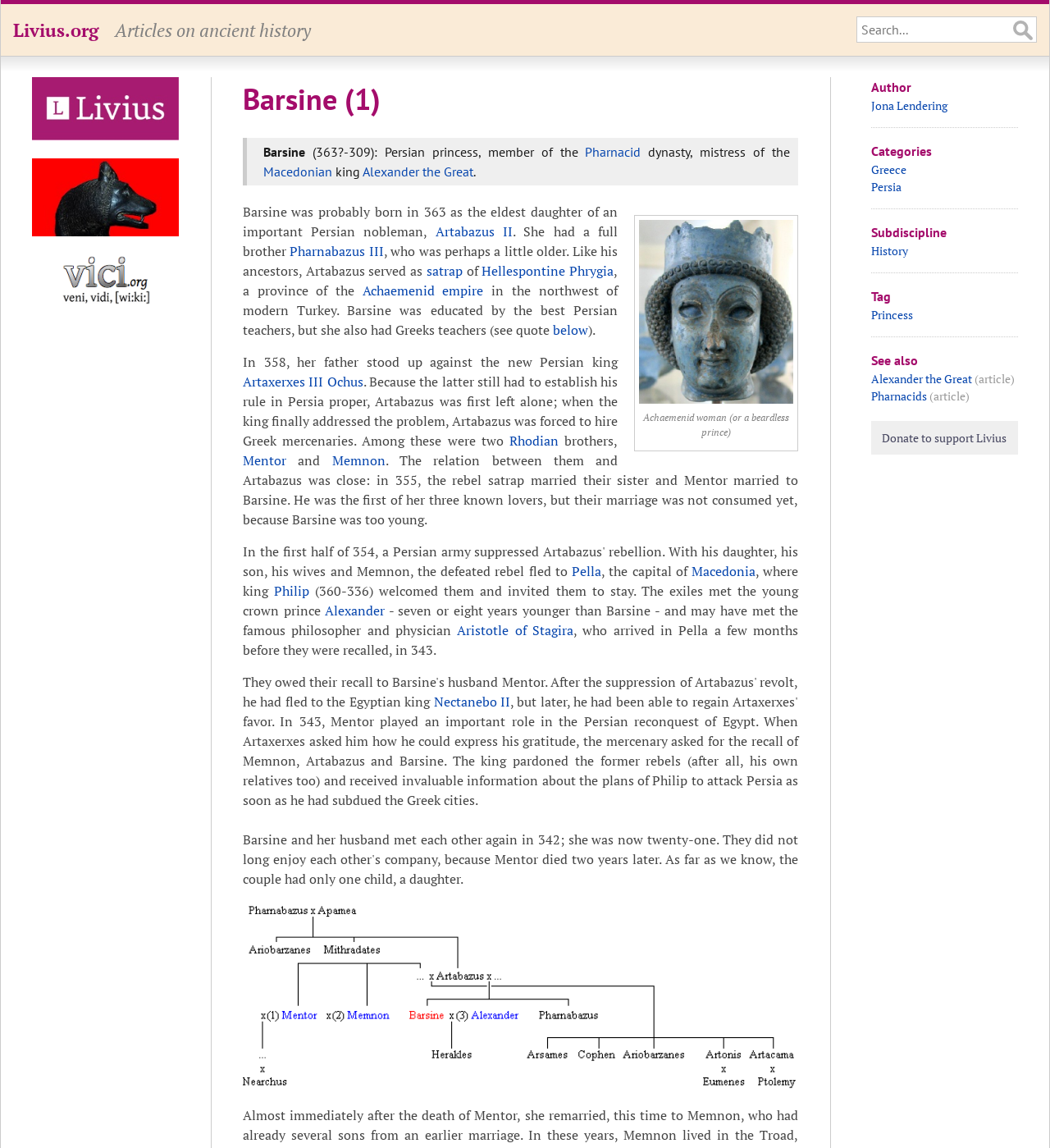Using the provided description: "alt="Livius Onderwijs"", find the bounding box coordinates of the corresponding UI element. The output should be four float numbers between 0 and 1, in the format [left, top, right, bottom].

[0.031, 0.112, 0.17, 0.125]